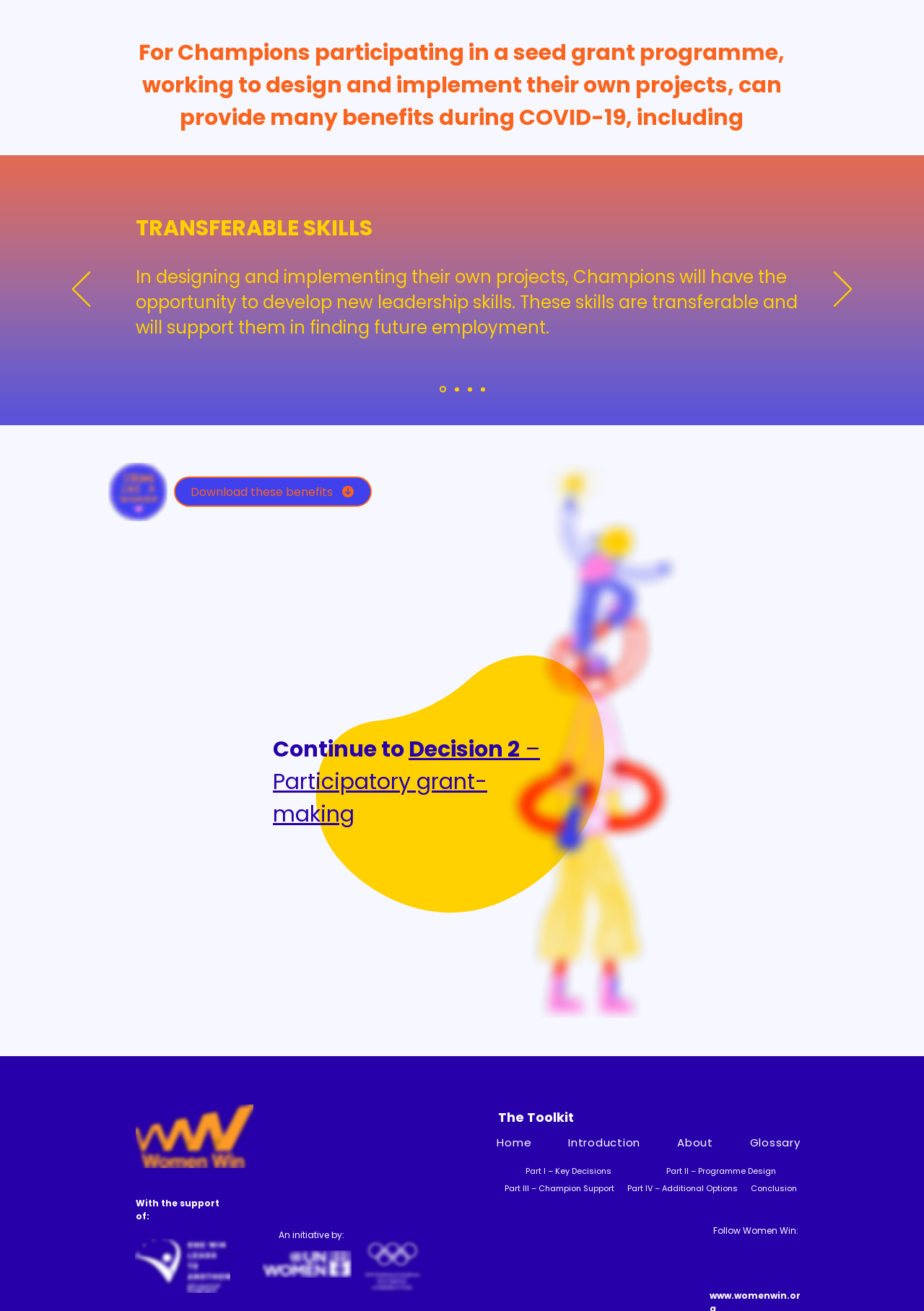Please provide a one-word or short phrase answer to the question:
Where is the 'Previous' button located?

Left side